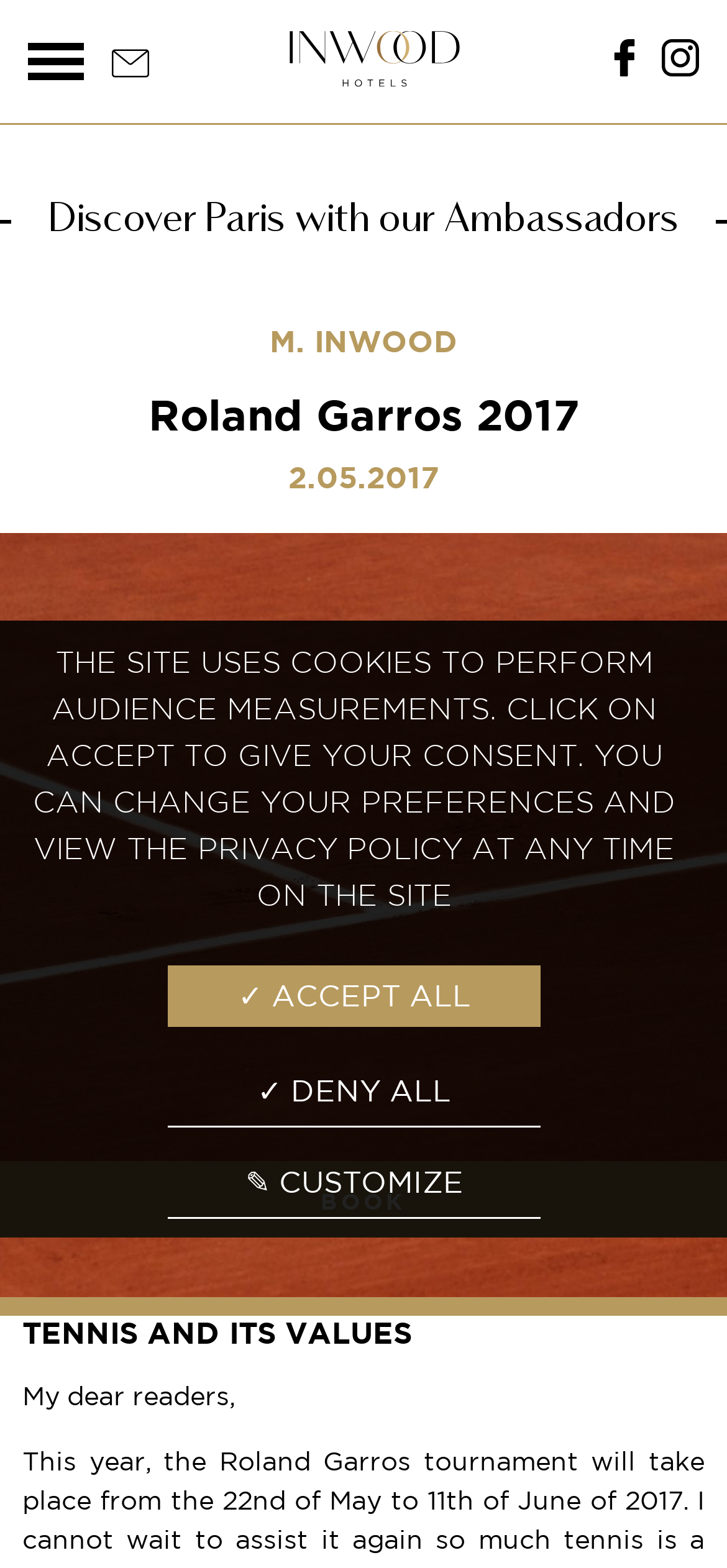Give a one-word or short-phrase answer to the following question: 
What is the date of the event?

2.05.2017